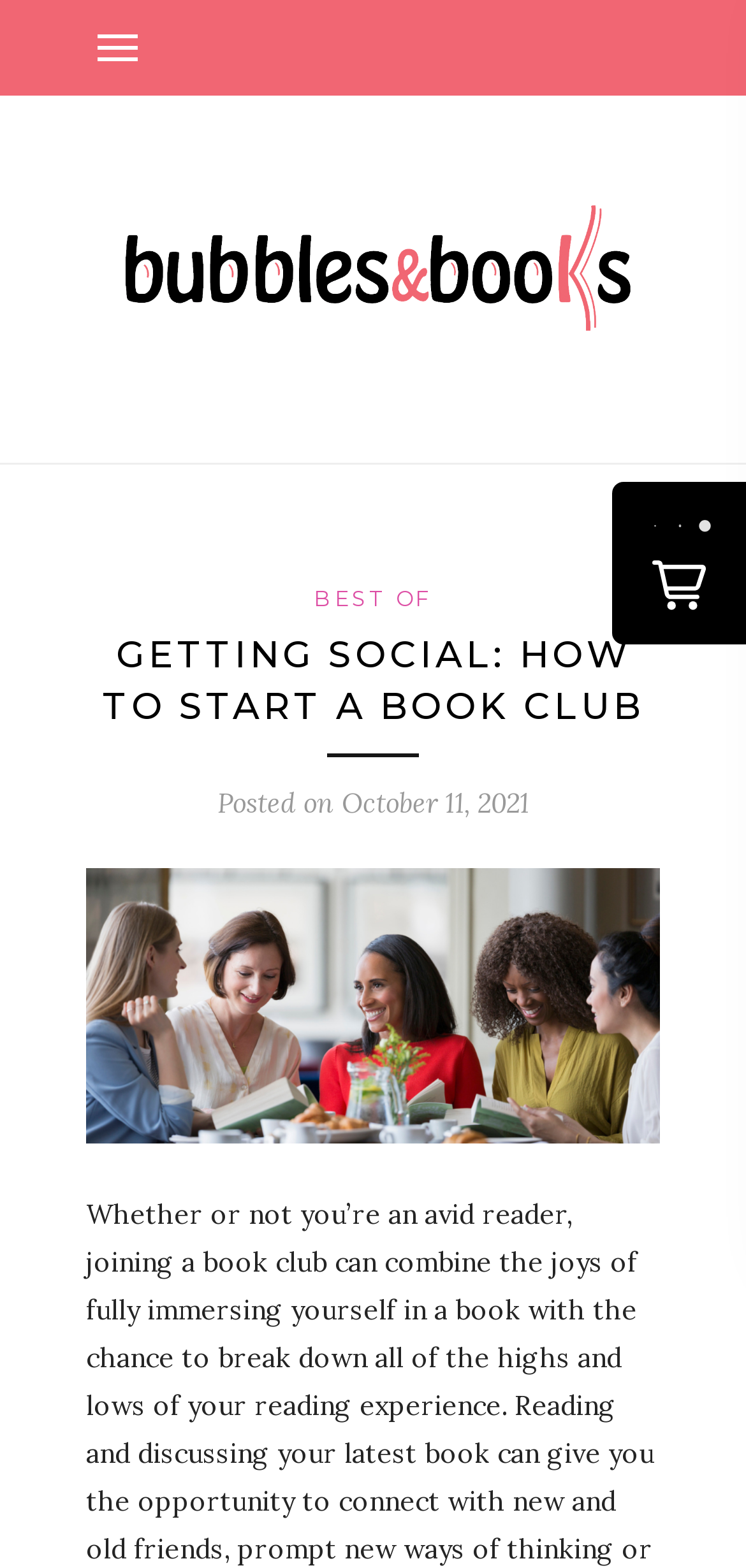What type of element is located at the top-right corner?
Utilize the information in the image to give a detailed answer to the question.

The type of element located at the top-right corner can be determined by looking at the bounding box coordinates of the element, which is [0.821, 0.307, 1.0, 0.411], indicating it's located at the top-right corner, and its type is a button.